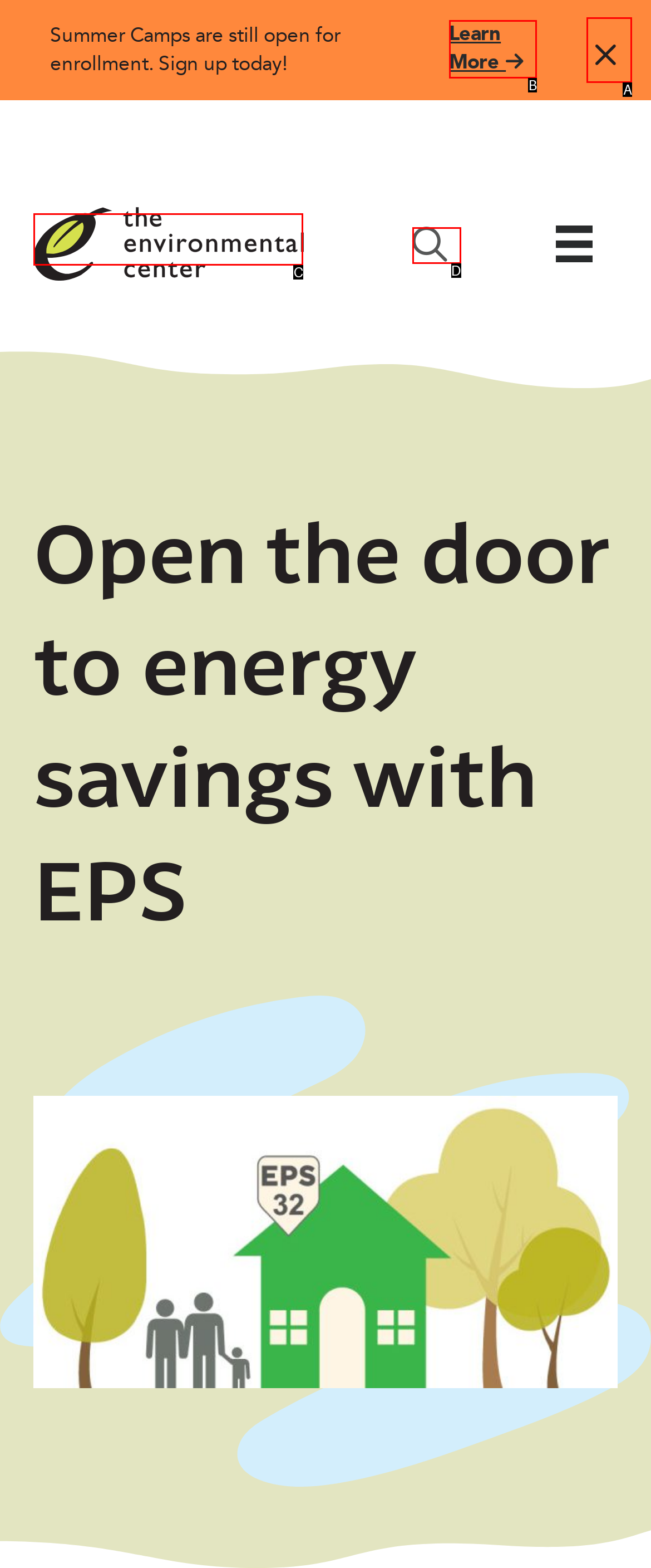From the provided options, which letter corresponds to the element described as: Main Menu
Answer with the letter only.

None